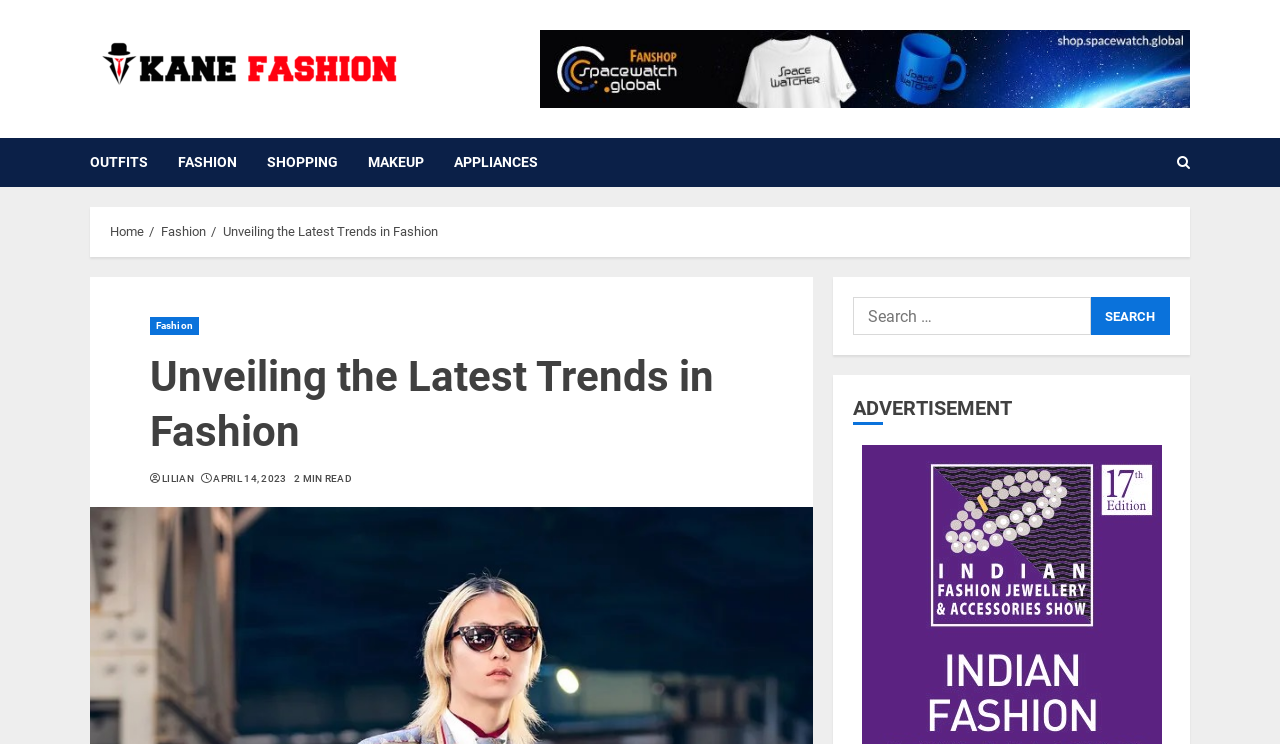Respond to the question with just a single word or phrase: 
What is the name of the fashion website?

Kane Fashion